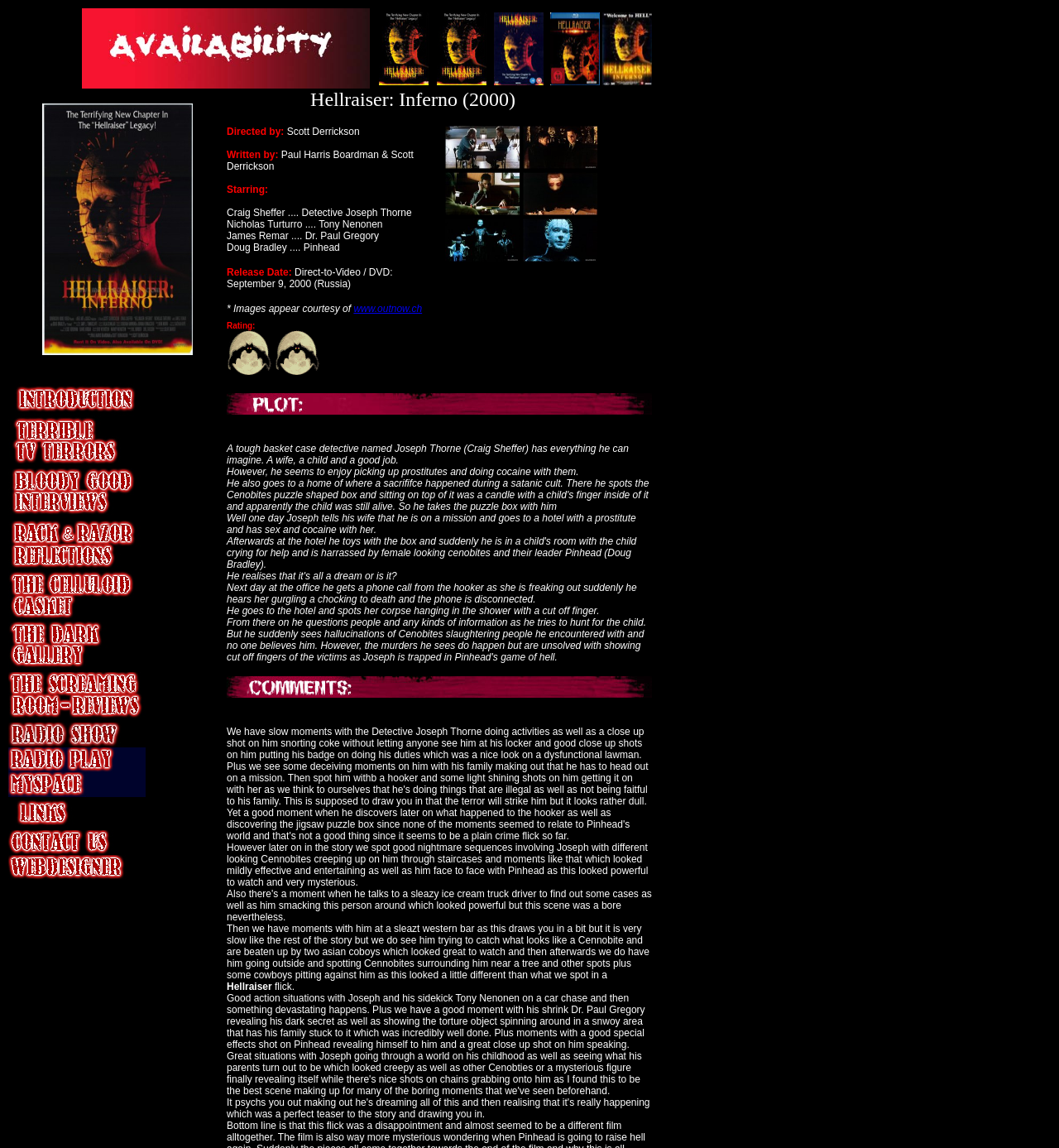Please answer the following question using a single word or phrase: 
What is the purpose of the table on this webpage?

Displaying movie information